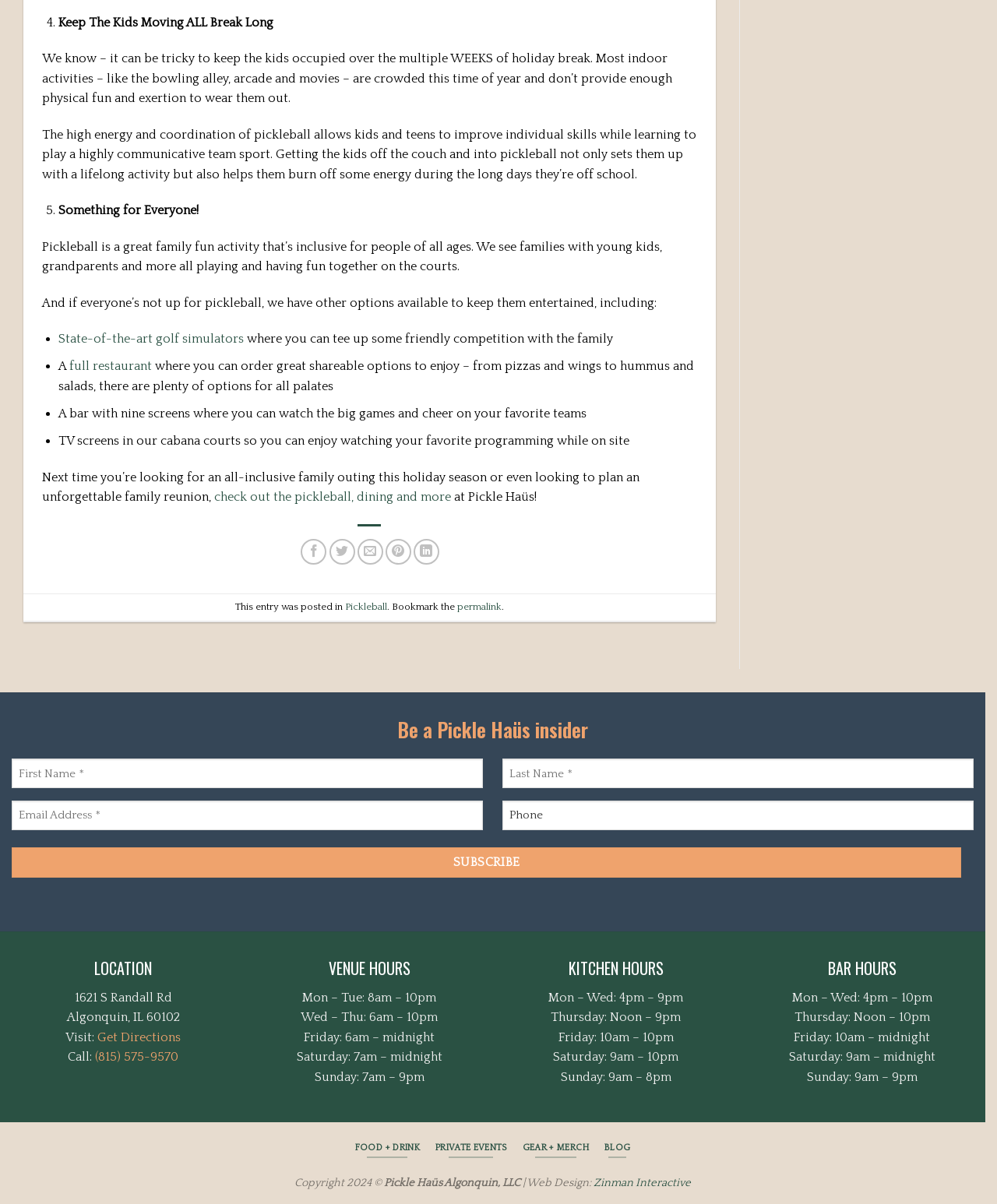Find the bounding box coordinates of the area to click in order to follow the instruction: "Check the kitchen hours".

[0.506, 0.793, 0.729, 0.814]